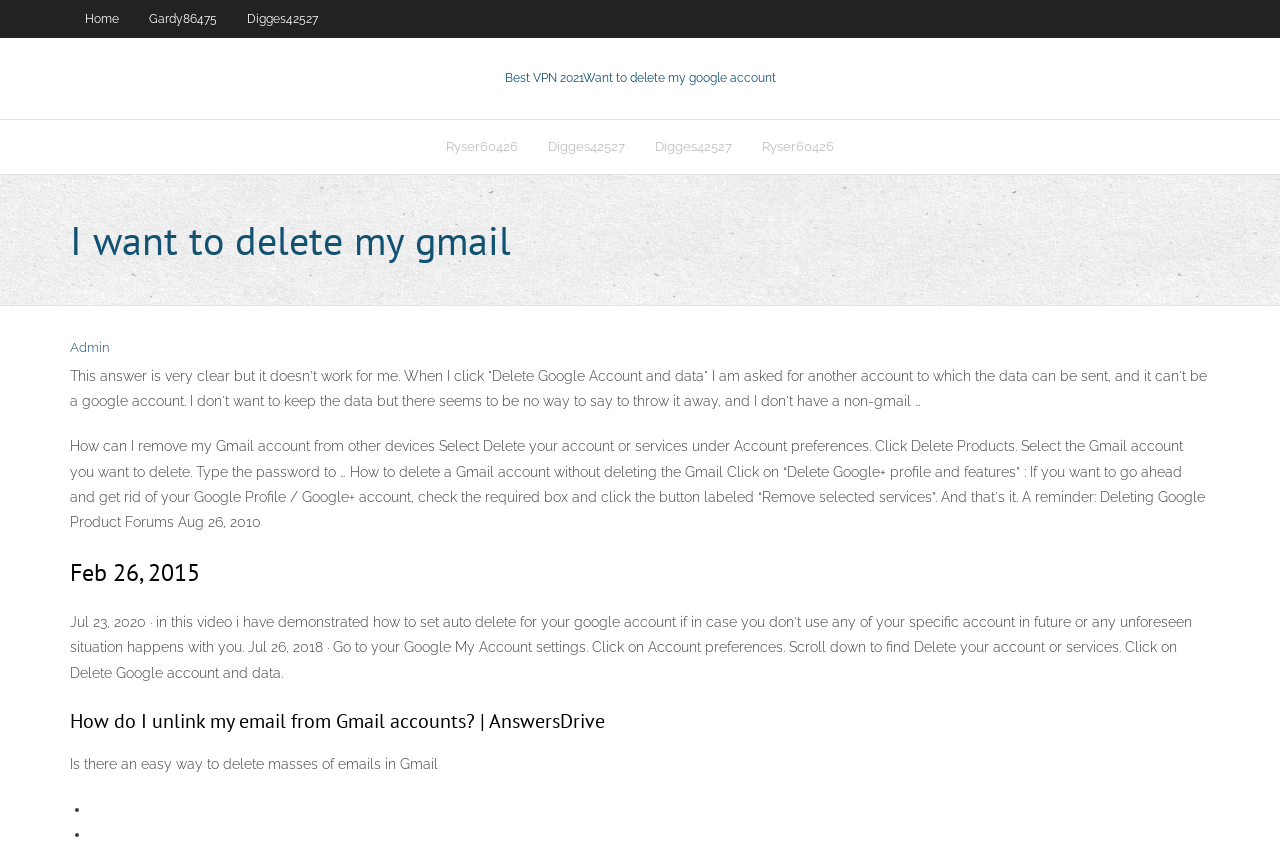What is the user's concern about deleting their Gmail account?
Look at the screenshot and provide an in-depth answer.

The user is concerned that when they try to delete their Gmail account, they are asked to transfer their data to another account, and they don't want to keep the data but can't find a way to delete it.